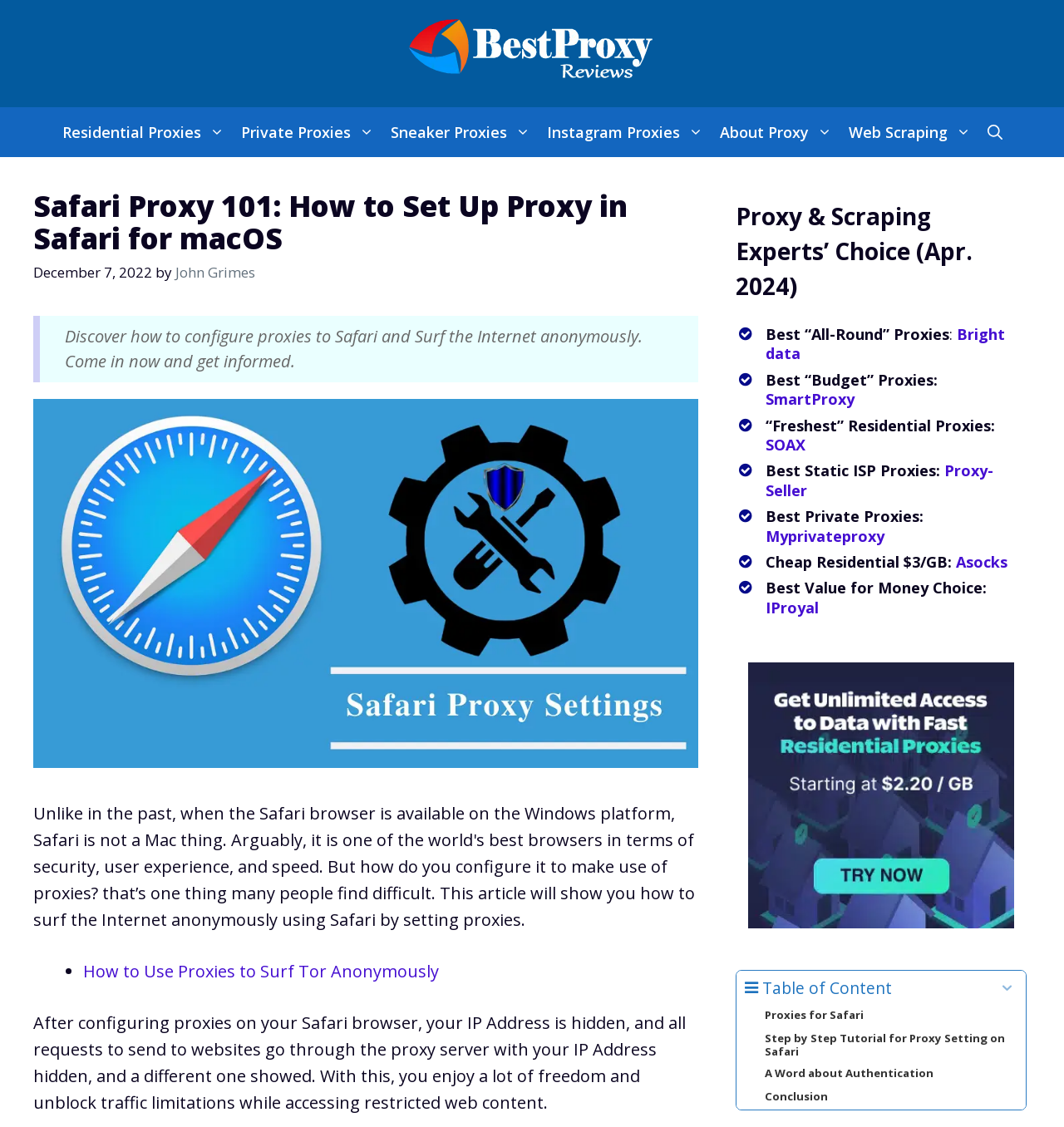Reply to the question with a single word or phrase:
What is the purpose of the 'Table of Content' button?

To navigate the webpage